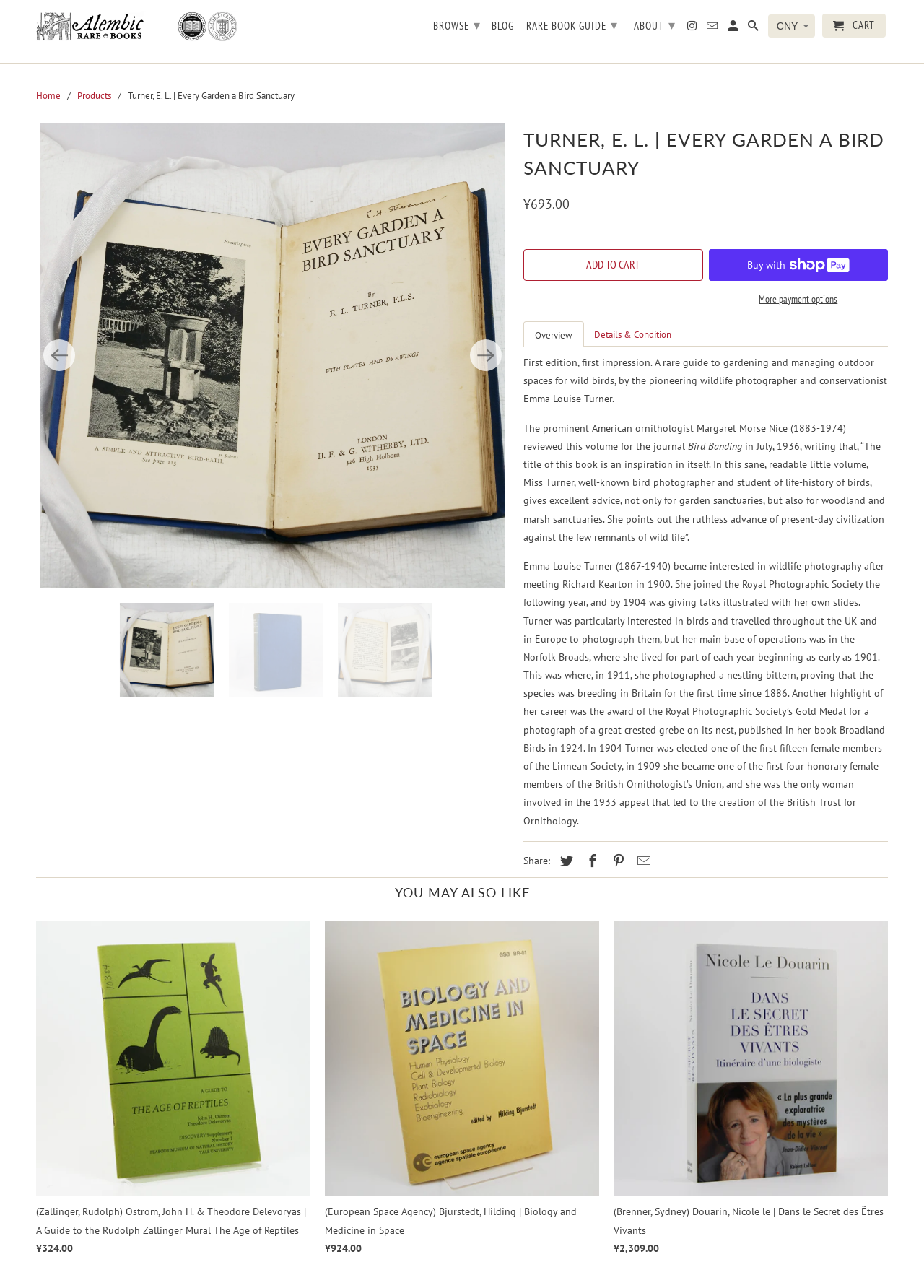Locate the bounding box for the described UI element: "aria-label="Previous"". Ensure the coordinates are four float numbers between 0 and 1, formatted as [left, top, right, bottom].

[0.047, 0.264, 0.081, 0.288]